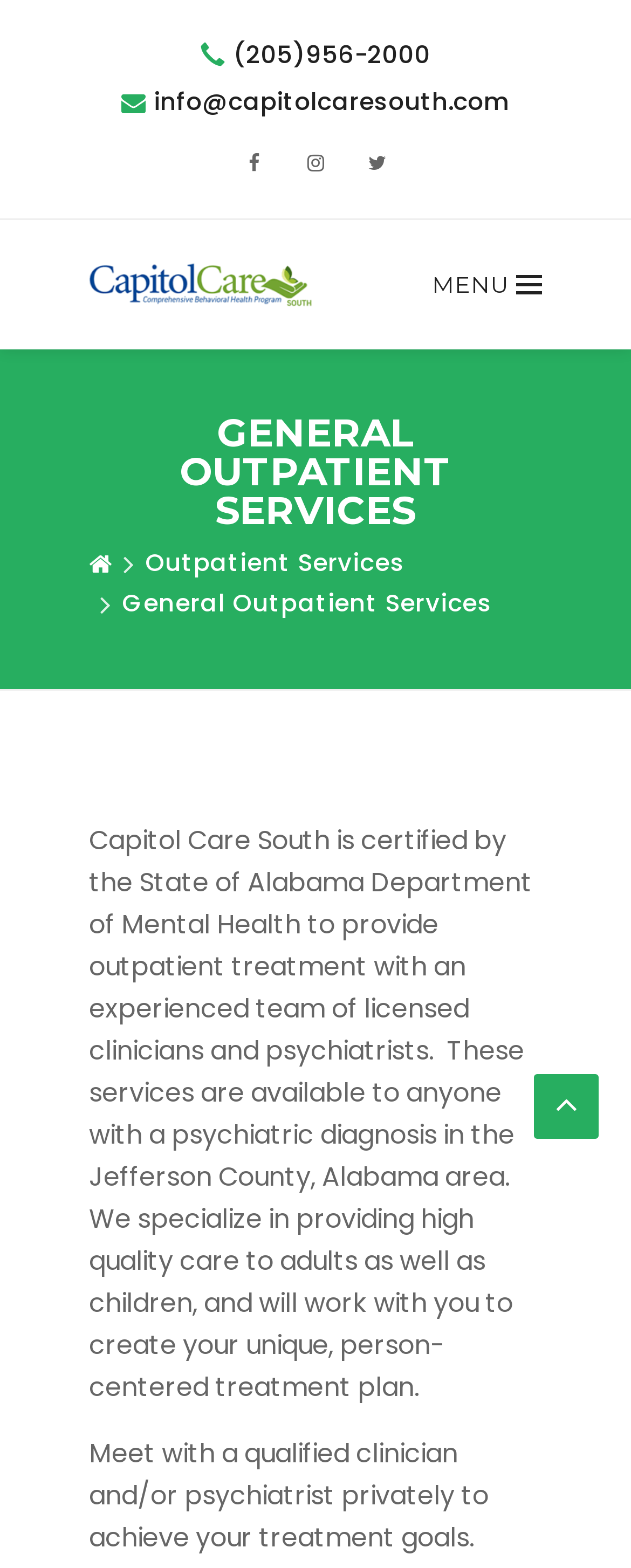Identify the coordinates of the bounding box for the element described below: "Outpatient Services". Return the coordinates as four float numbers between 0 and 1: [left, top, right, bottom].

[0.23, 0.347, 0.642, 0.371]